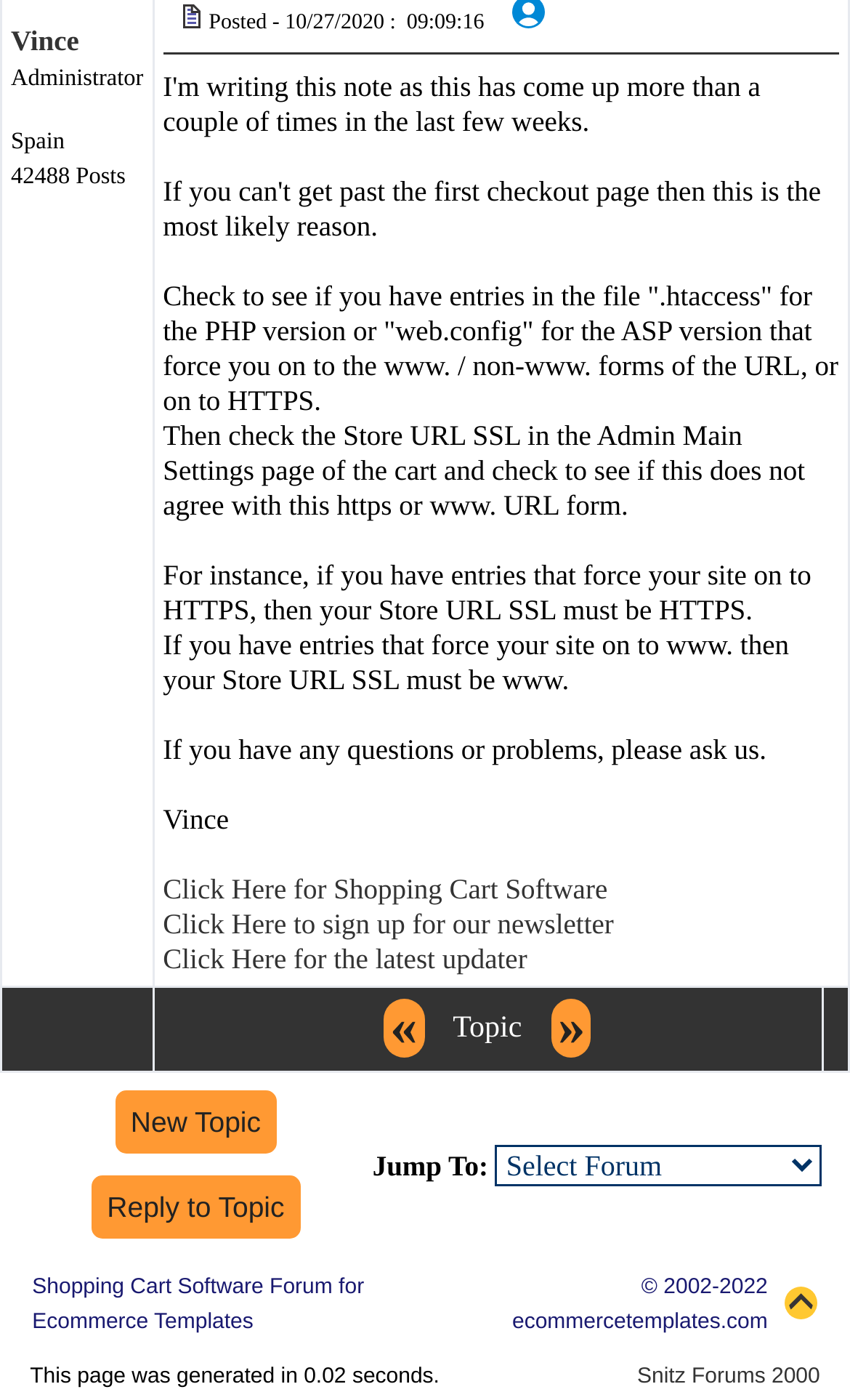Based on the element description "Vince", predict the bounding box coordinates of the UI element.

[0.013, 0.017, 0.093, 0.041]